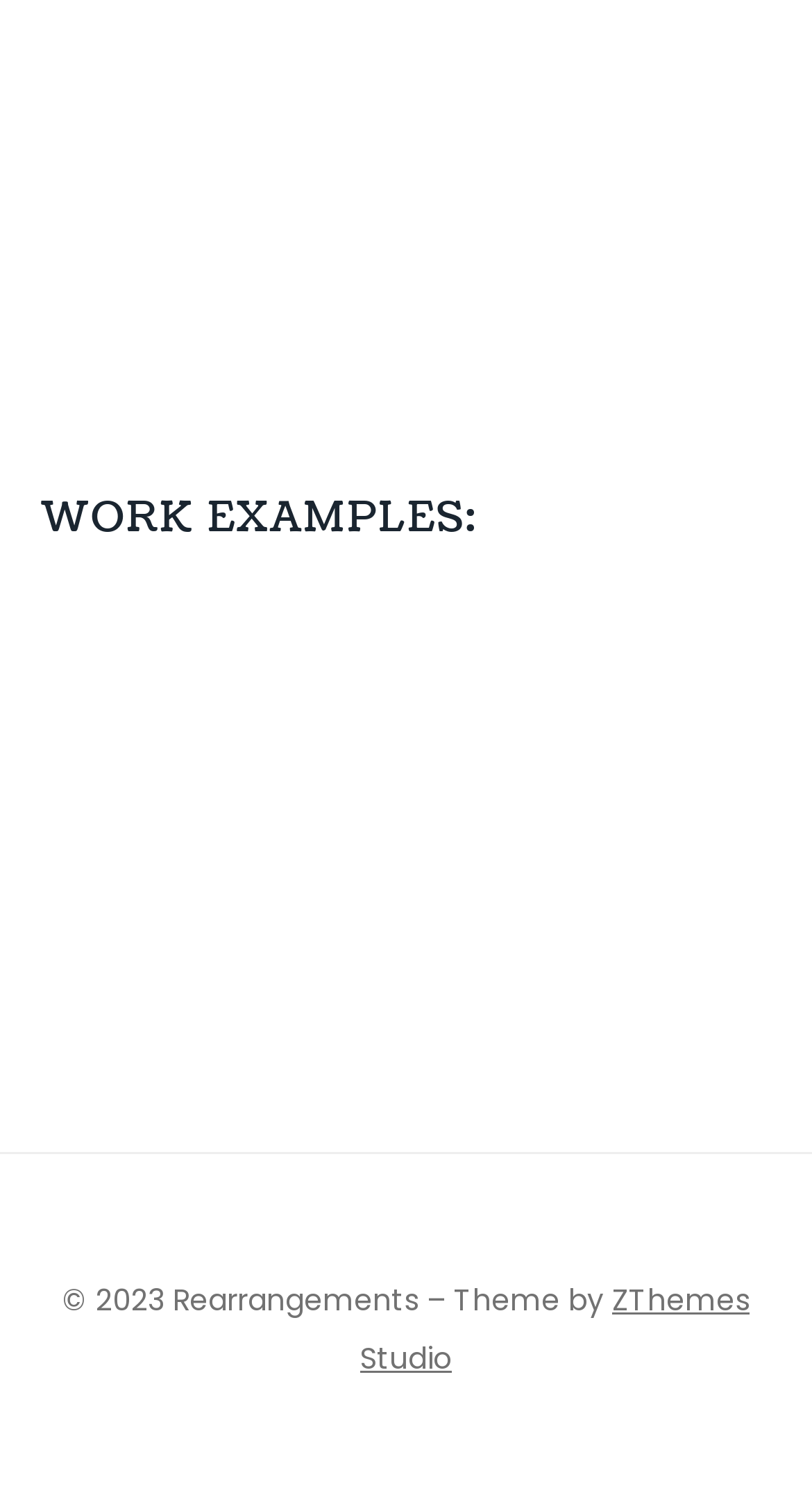Show the bounding box coordinates for the HTML element as described: "alt="feng shui example"".

[0.667, 0.606, 0.95, 0.634]